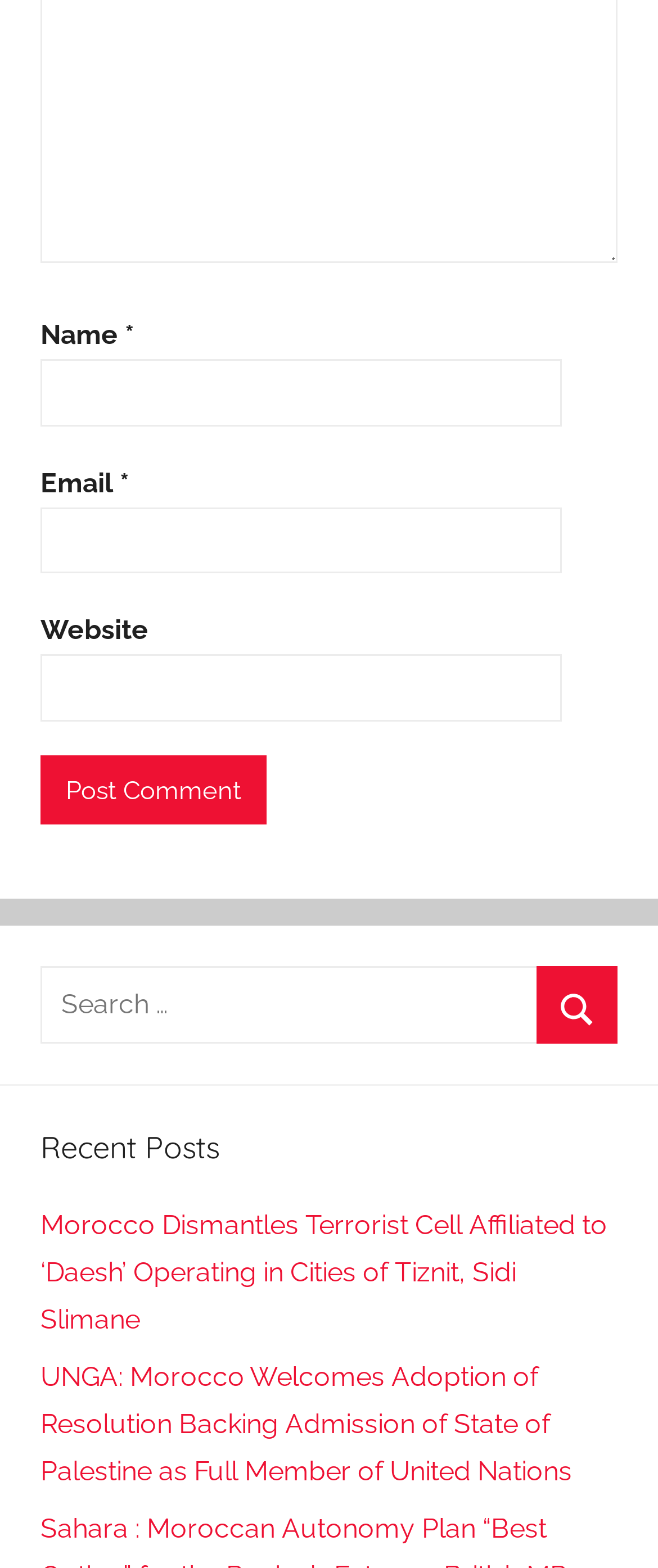Give a succinct answer to this question in a single word or phrase: 
What is the label of the first textbox?

Name